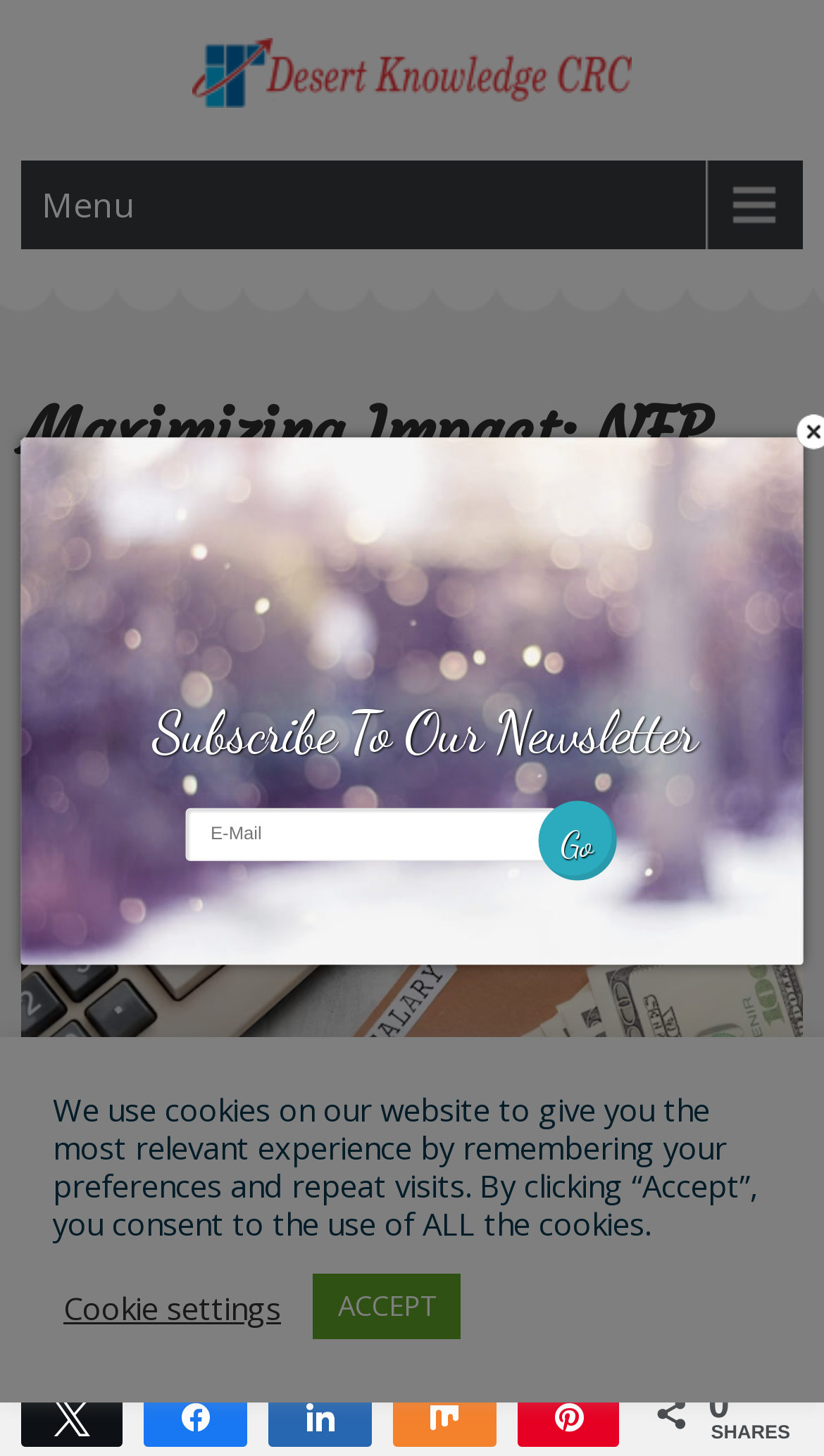Could you highlight the region that needs to be clicked to execute the instruction: "Click the Go button"?

[0.769, 0.601, 0.935, 0.697]